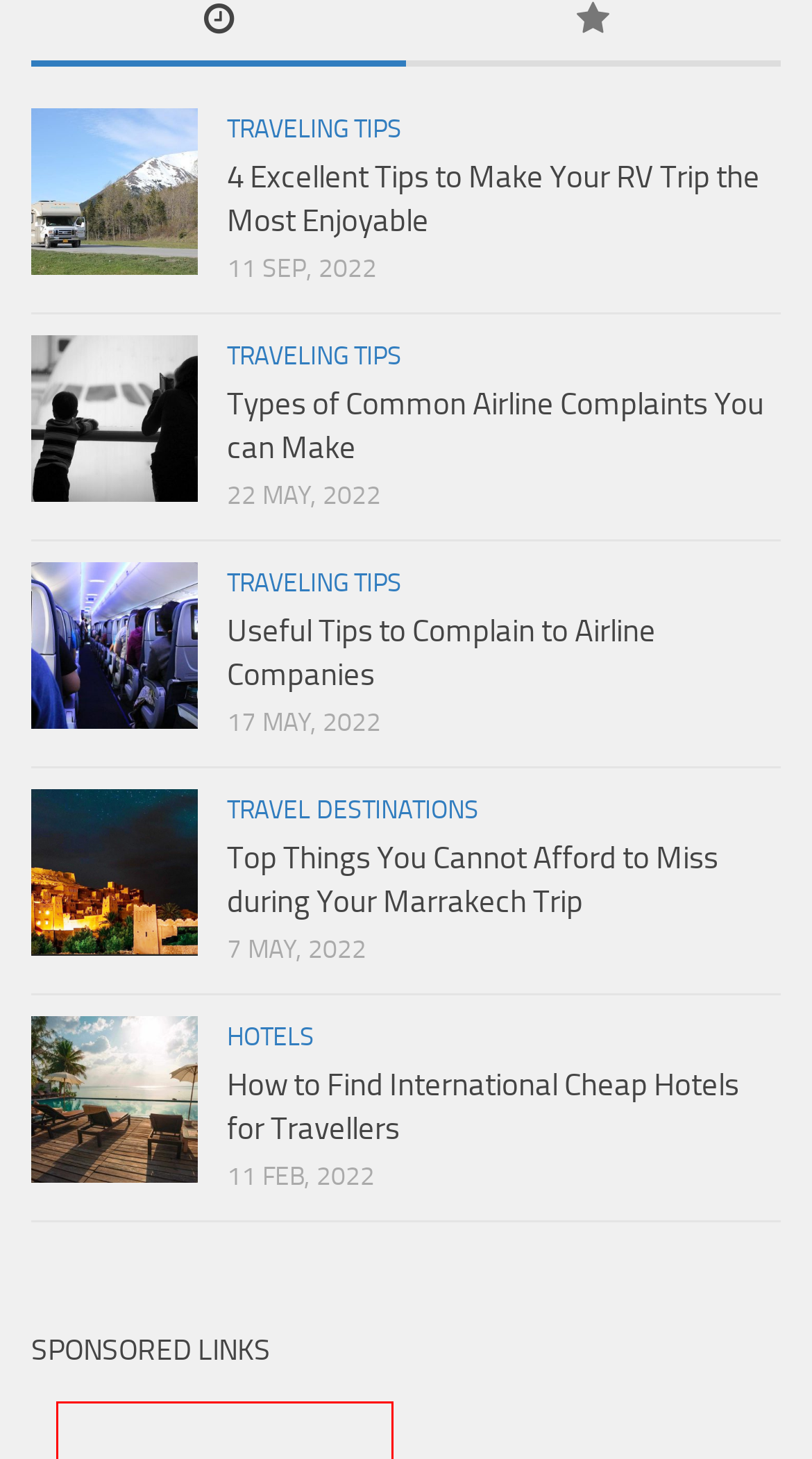Indicate the bounding box coordinates of the clickable region to achieve the following instruction: "find cheap hotels."

[0.279, 0.731, 0.91, 0.786]